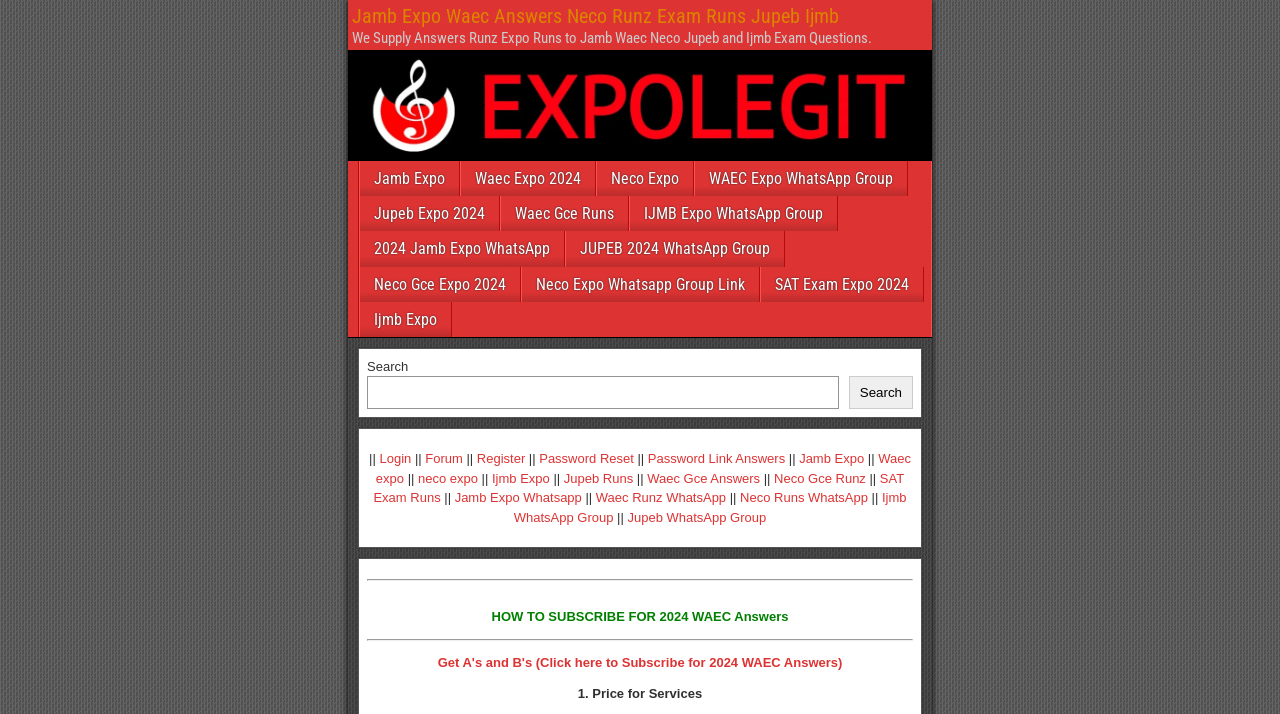Specify the bounding box coordinates of the area to click in order to follow the given instruction: "Login to the website."

[0.296, 0.632, 0.321, 0.653]